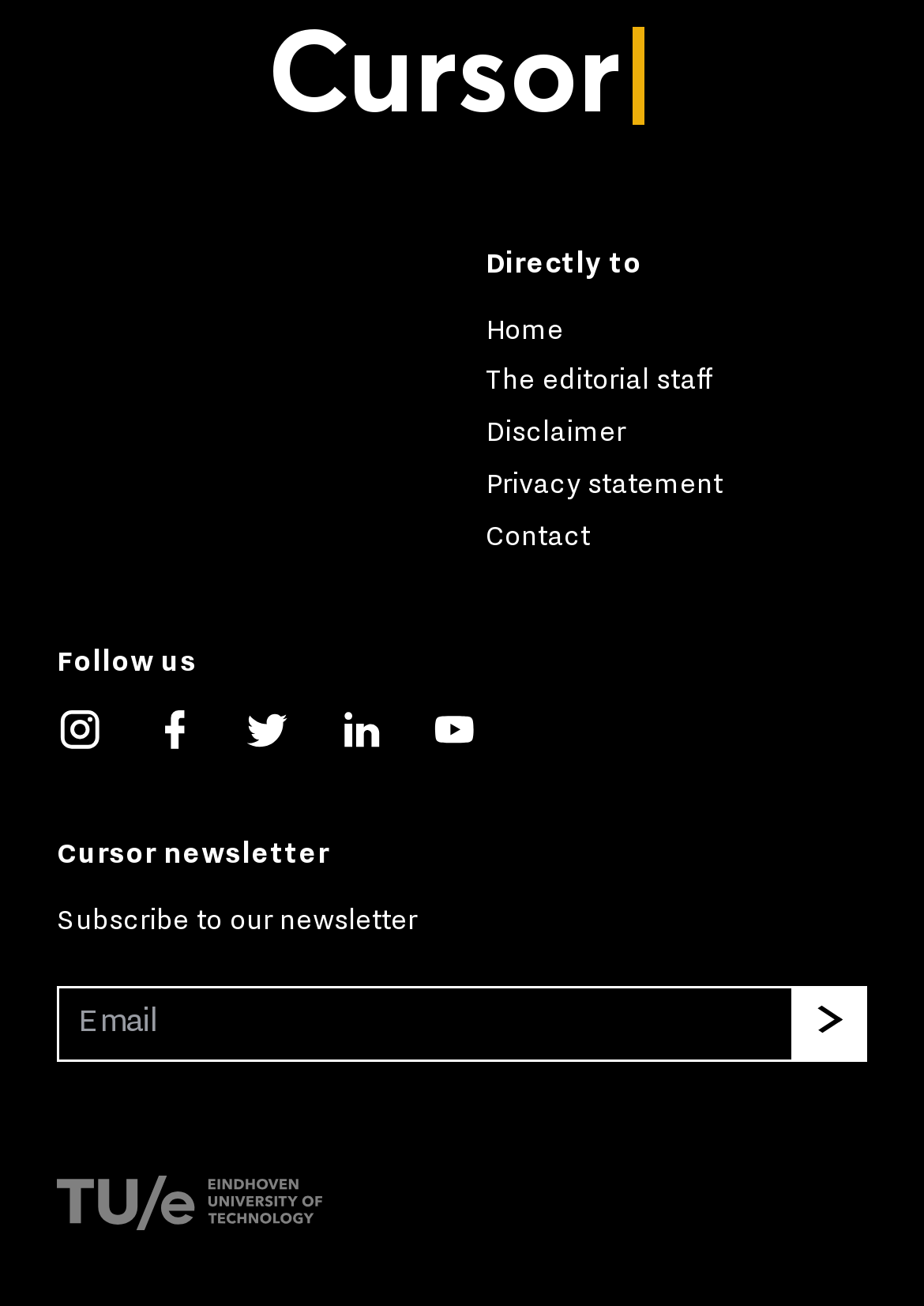Provide the bounding box coordinates of the HTML element described as: "Privacy statement". The bounding box coordinates should be four float numbers between 0 and 1, i.e., [left, top, right, bottom].

[0.526, 0.358, 0.782, 0.383]